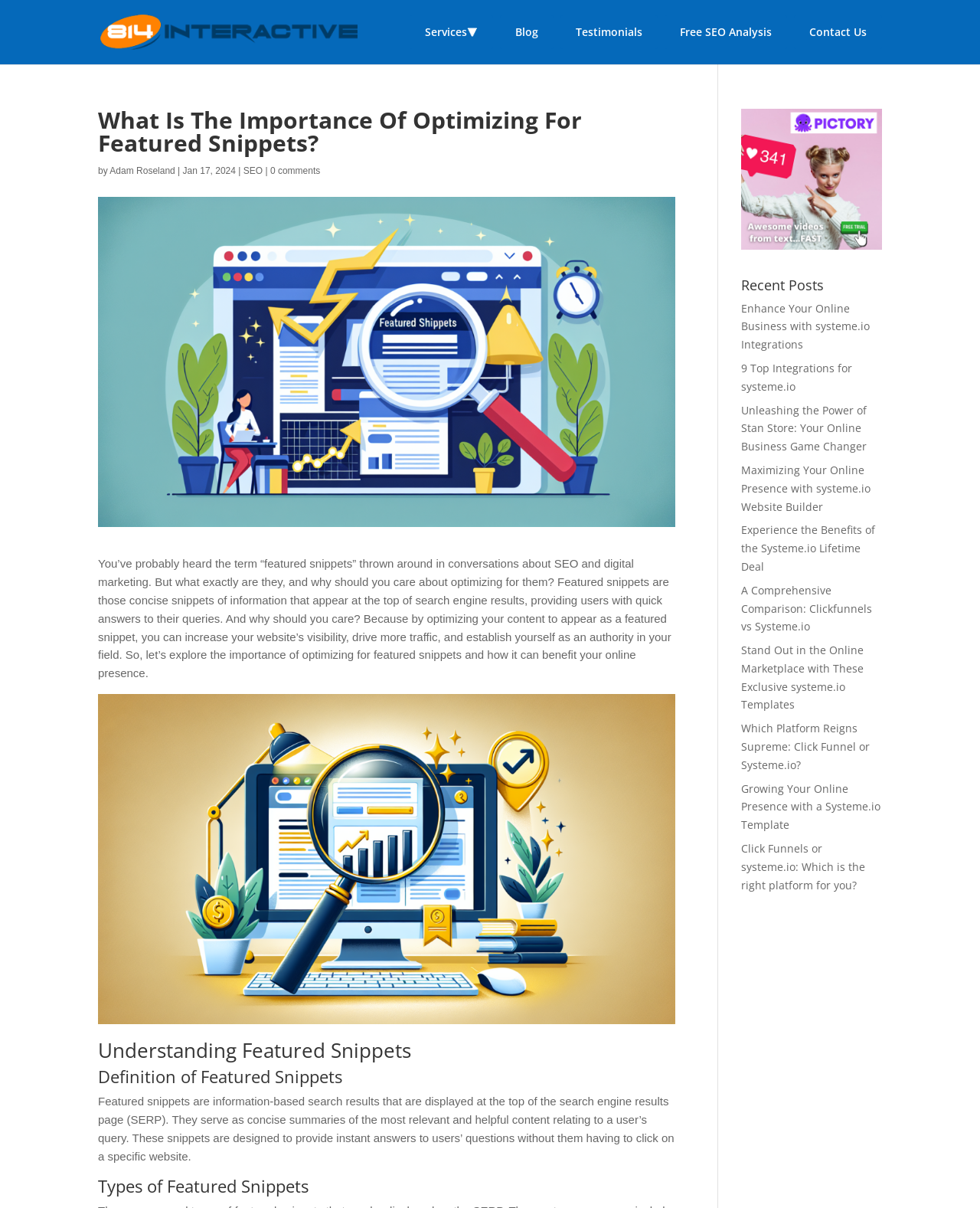Please specify the bounding box coordinates of the clickable region necessary for completing the following instruction: "Visit the '814 Interactive' website". The coordinates must consist of four float numbers between 0 and 1, i.e., [left, top, right, bottom].

[0.103, 0.019, 0.366, 0.032]